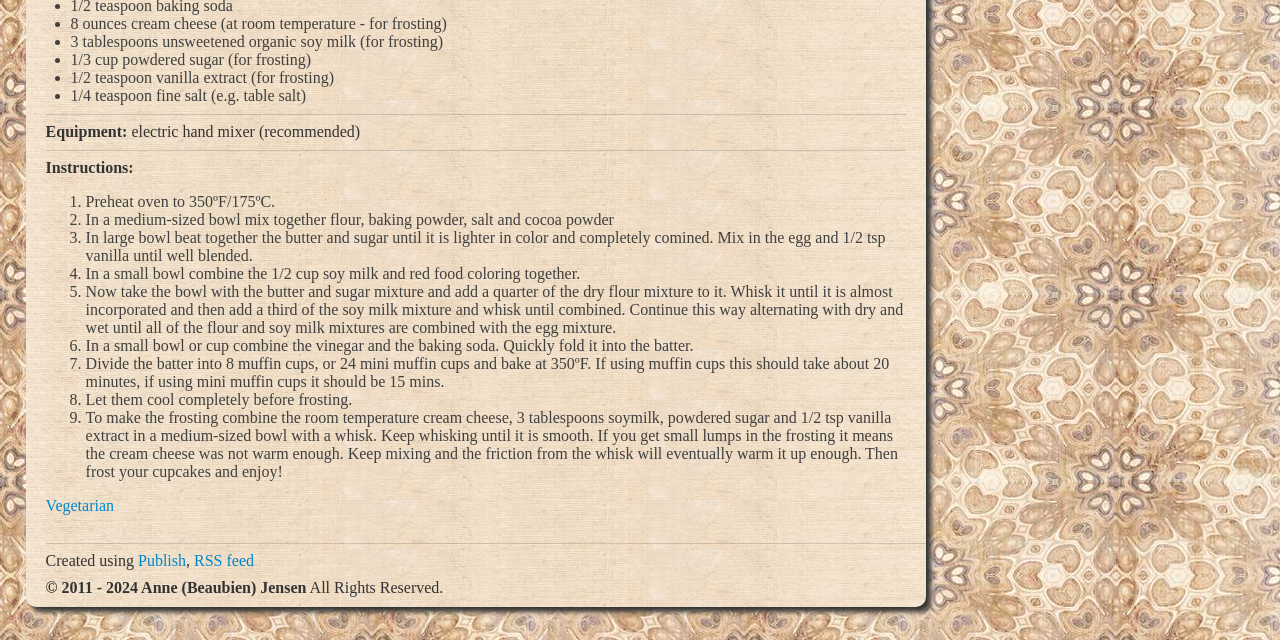From the webpage screenshot, identify the region described by RSS feed. Provide the bounding box coordinates as (top-left x, top-left y, bottom-right x, bottom-right y), with each value being a floating point number between 0 and 1.

[0.152, 0.863, 0.198, 0.89]